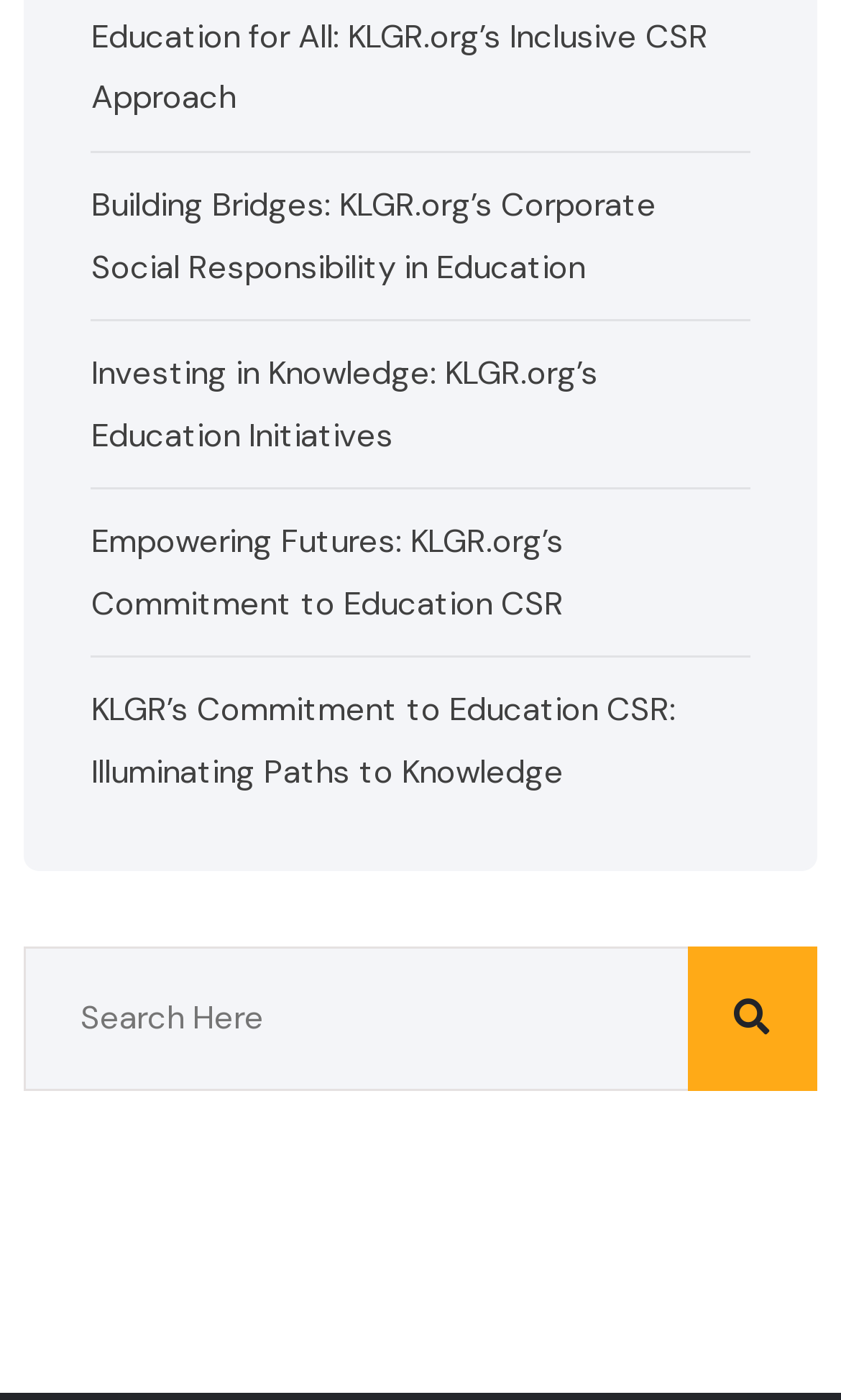What is the purpose of the search box?
Refer to the image and give a detailed response to the question.

I found a search box element on the webpage, which is accompanied by a 'Search' button. This suggests that the search box is intended for users to input keywords to search for specific content within the website.